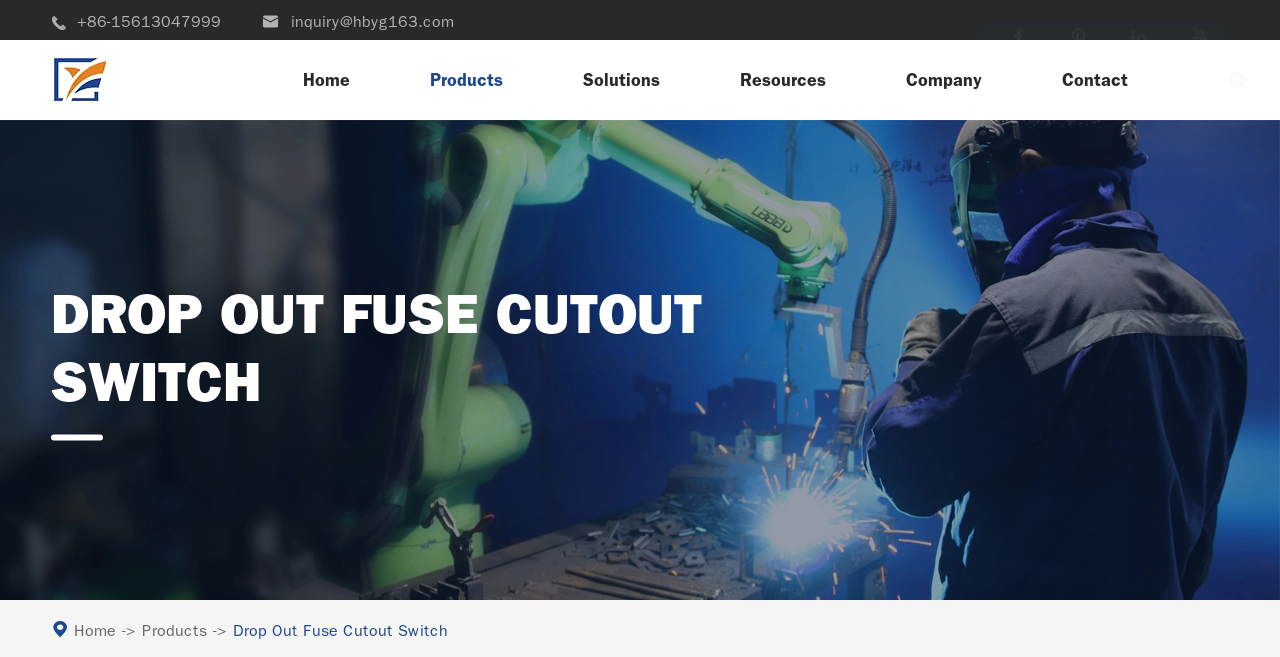Extract the bounding box of the UI element described as: "parent_node: Home".

[0.04, 0.087, 0.173, 0.157]